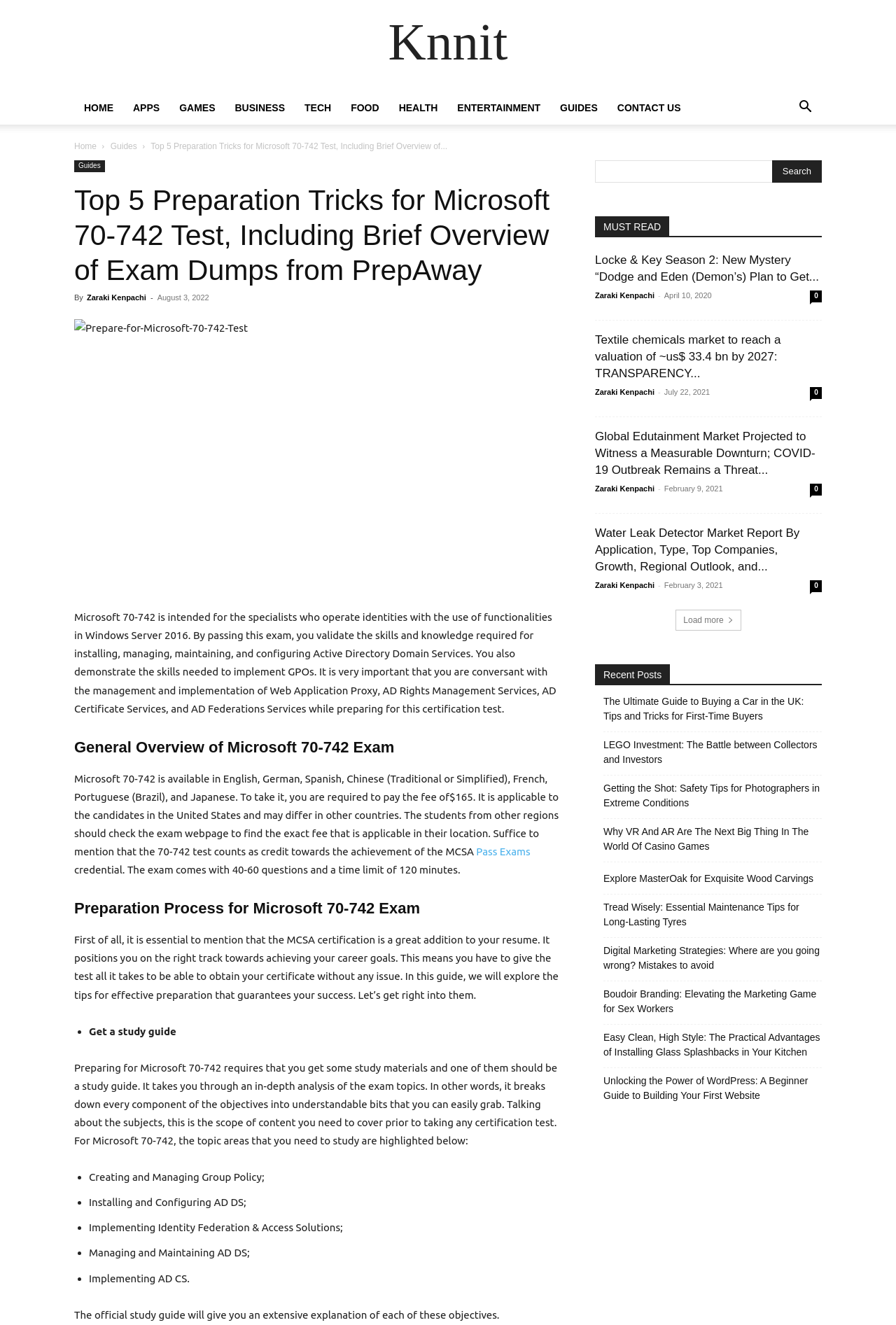Please identify the bounding box coordinates of the area that needs to be clicked to fulfill the following instruction: "Click https://policies.google.com/technologies/partner-sites?hl=en."

None